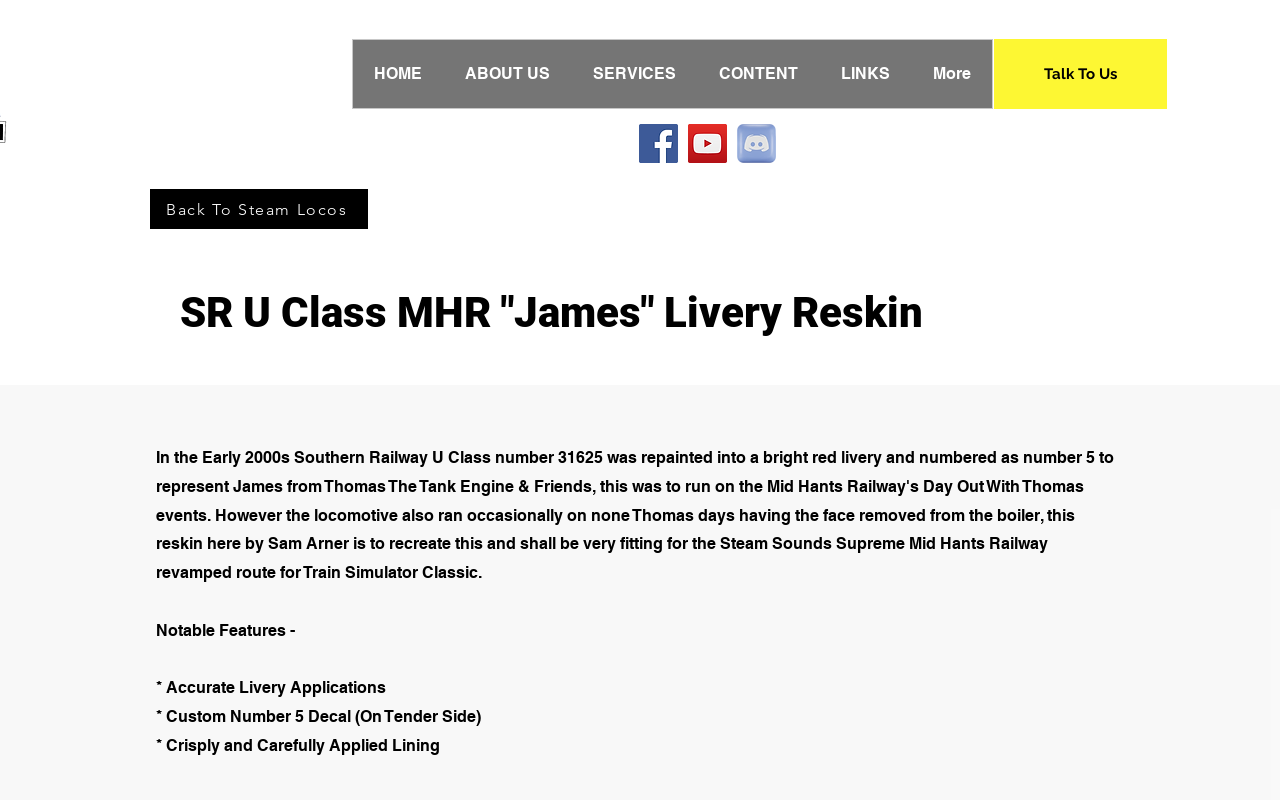Describe all visible elements and their arrangement on the webpage.

The webpage is about the SR U Class MHR "James" Livery Reskin, a train simulation content. At the top, there is a navigation bar with 7 links: HOME, ABOUT US, SERVICES, CONTENT, LINKS, and More, aligned horizontally. To the right of the navigation bar, there is a "Talk To Us" link. 

Below the navigation bar, there is a social bar with 3 links: Facebook, YouTube, and Discord, each accompanied by an icon. 

Further down, there is a "Back To Steam Locos" link, followed by a heading that reads "SR U Class MHR 'James' Livery Reskin". 

The main content of the page is a list of notable features of the livery reskin, including accurate livery applications, custom number 5 decal, and crisply applied lining. These features are listed in a vertical column, with each item on a separate line.